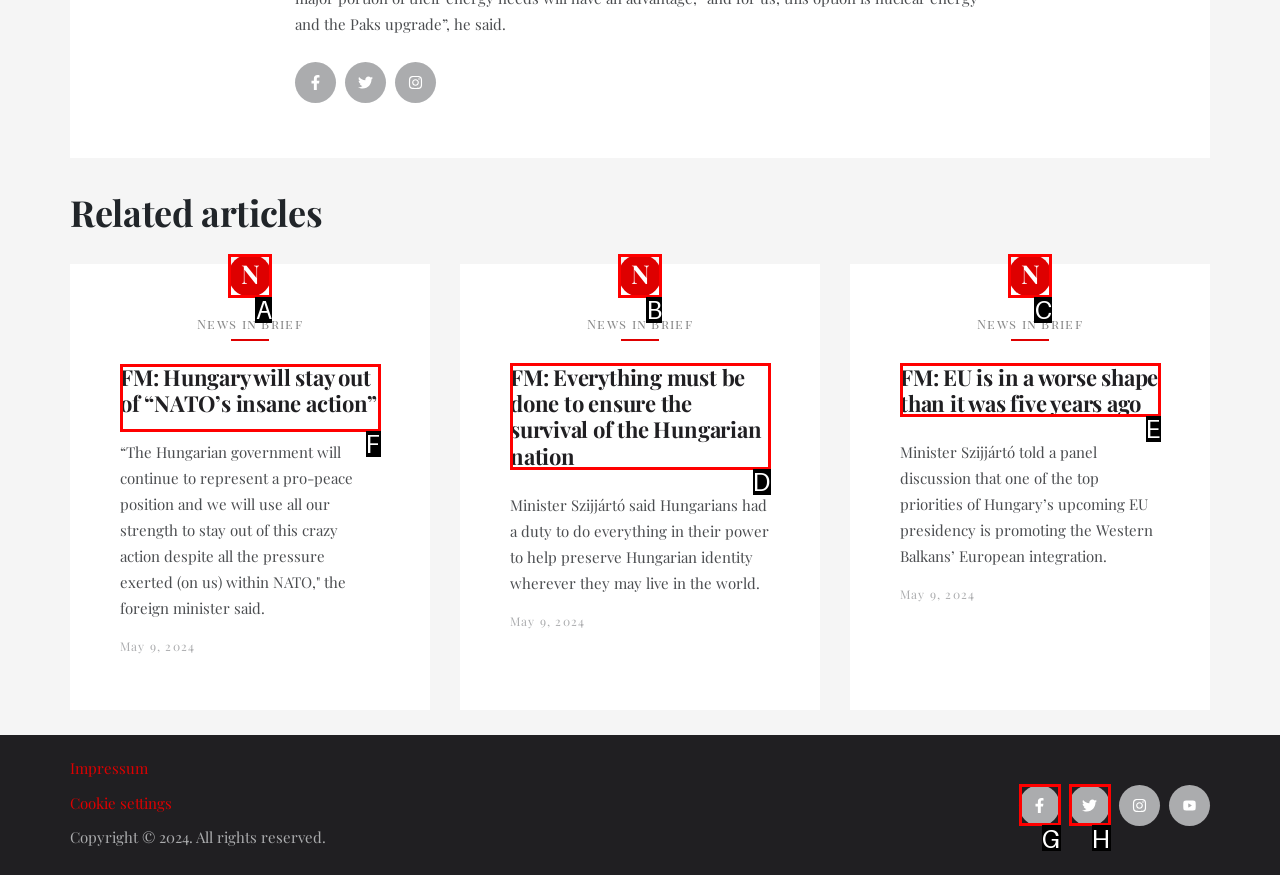Which option should you click on to fulfill this task: Read the article 'FM: Hungary will stay out of “NATO’s insane action”'? Answer with the letter of the correct choice.

F